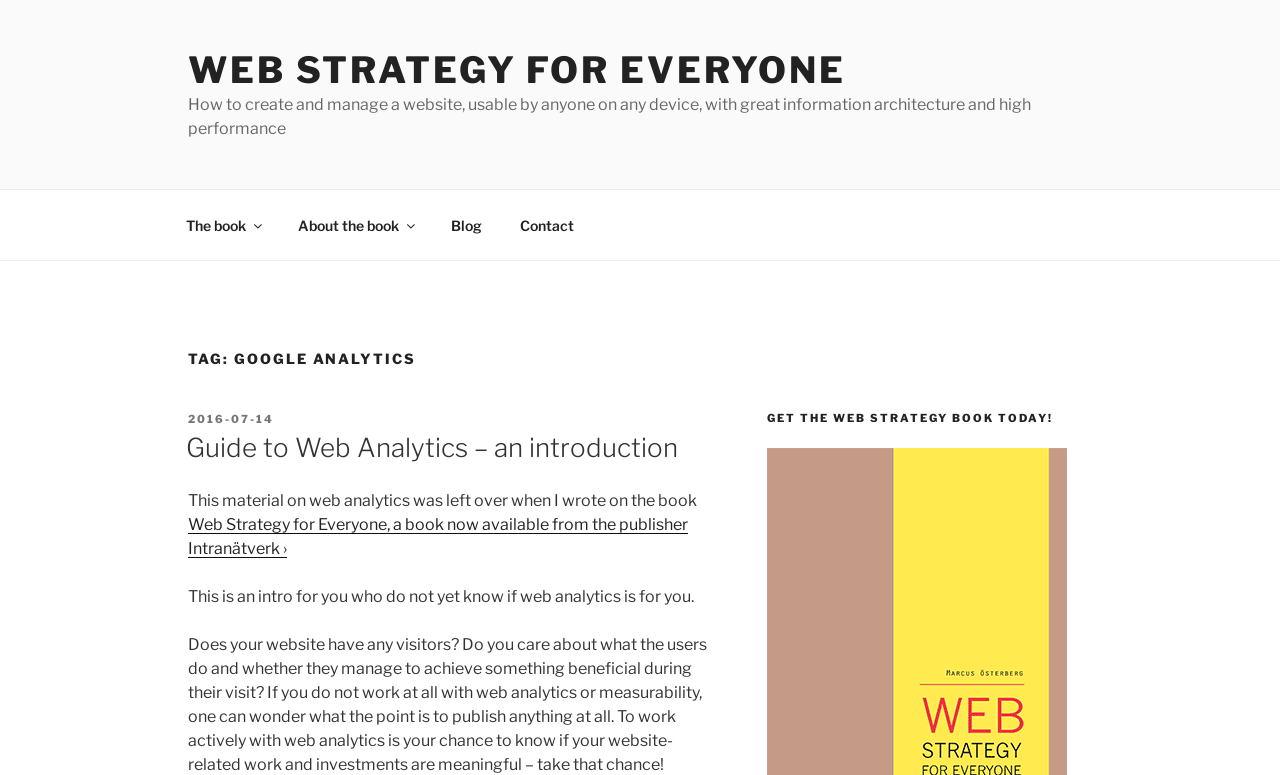Using the element description: "2016-07-142017-06-16", determine the bounding box coordinates for the specified UI element. The coordinates should be four float numbers between 0 and 1, [left, top, right, bottom].

[0.147, 0.532, 0.214, 0.55]